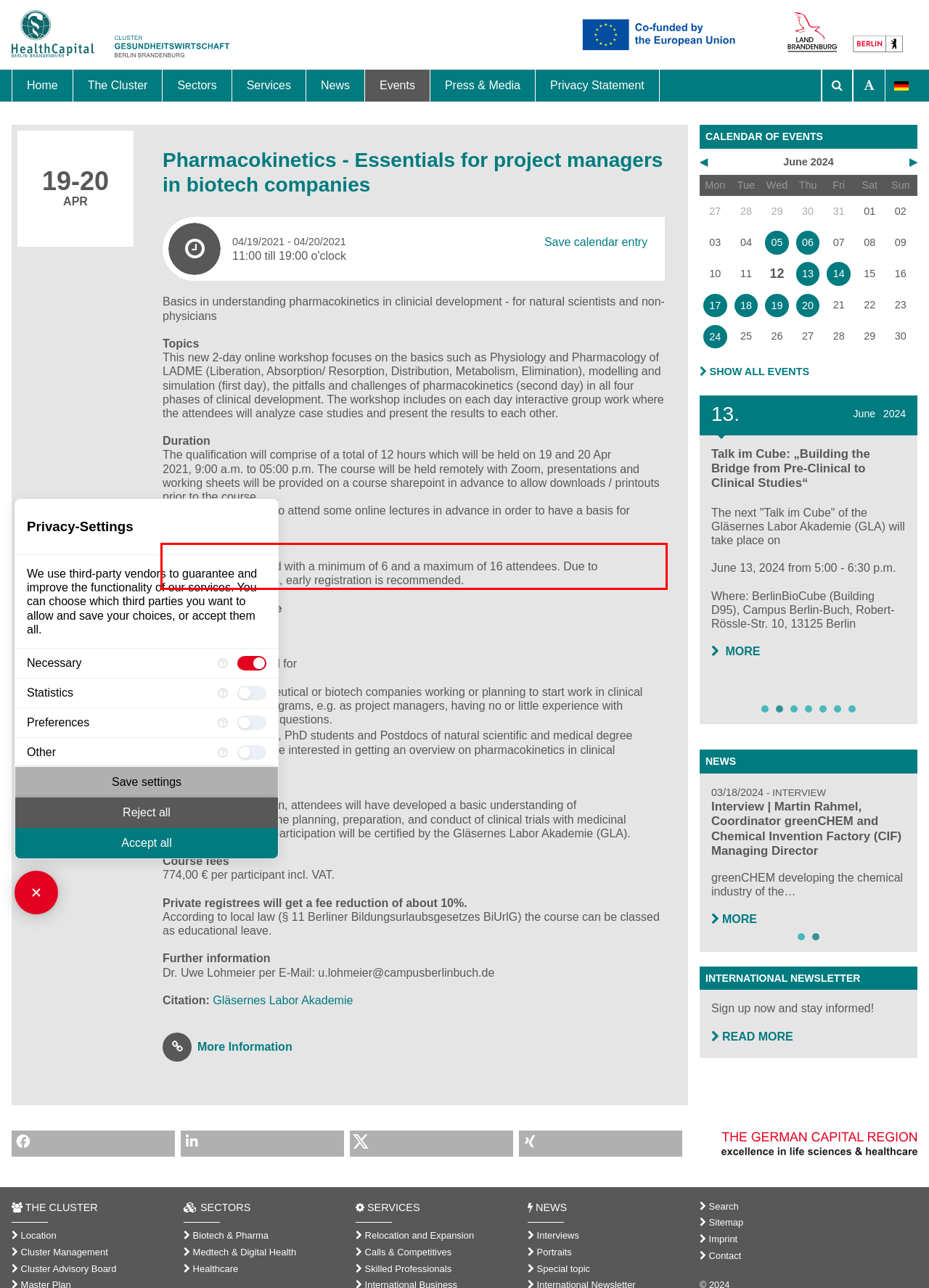You are provided with a screenshot of a webpage that includes a red bounding box. Extract and generate the text content found within the red bounding box.

Size The course will be held with a minimum of 6 and a maximum of 16 attendees. Due to organizational reasons, early registration is recommended.